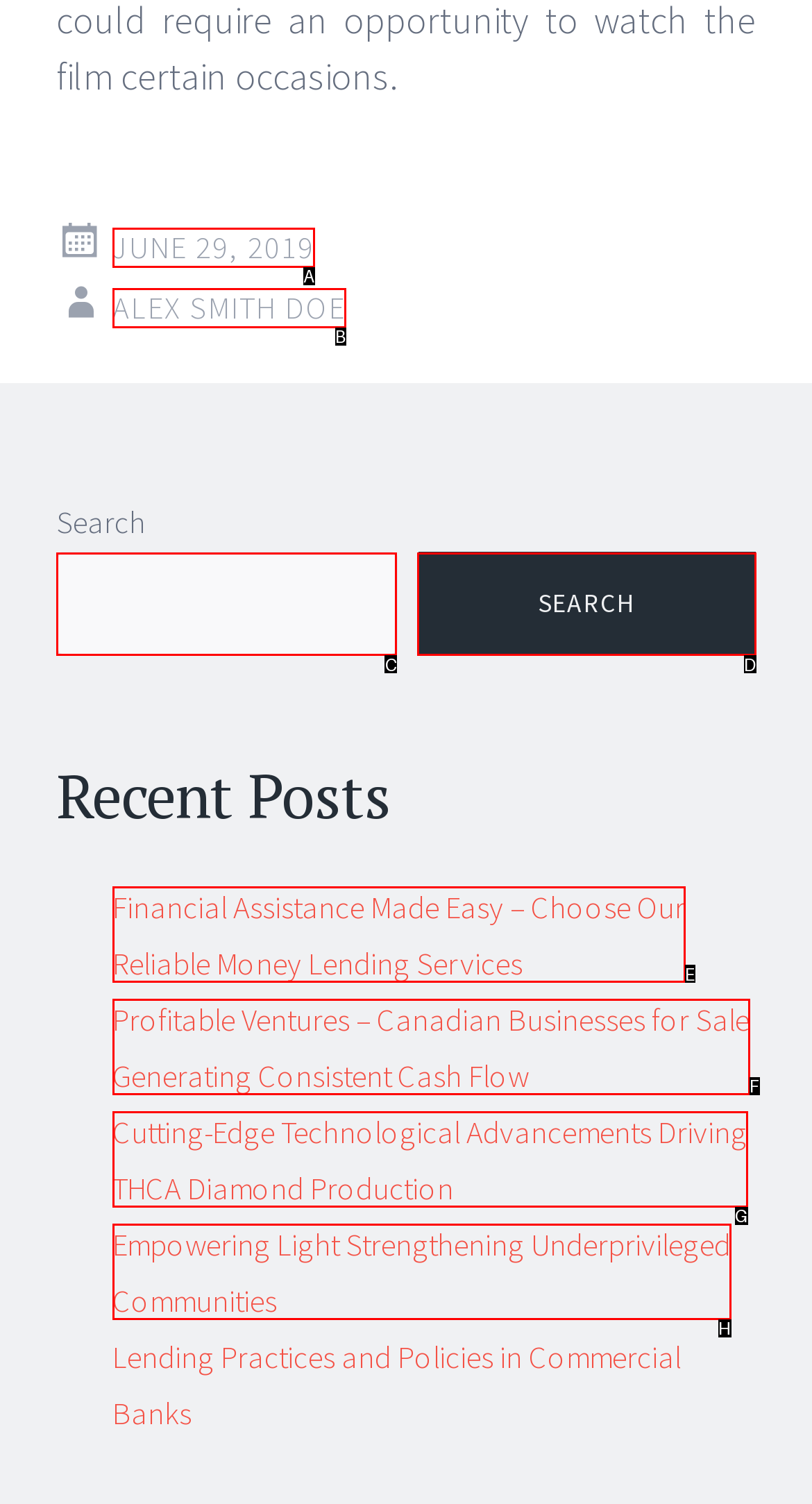Based on the description Search, identify the most suitable HTML element from the options. Provide your answer as the corresponding letter.

D